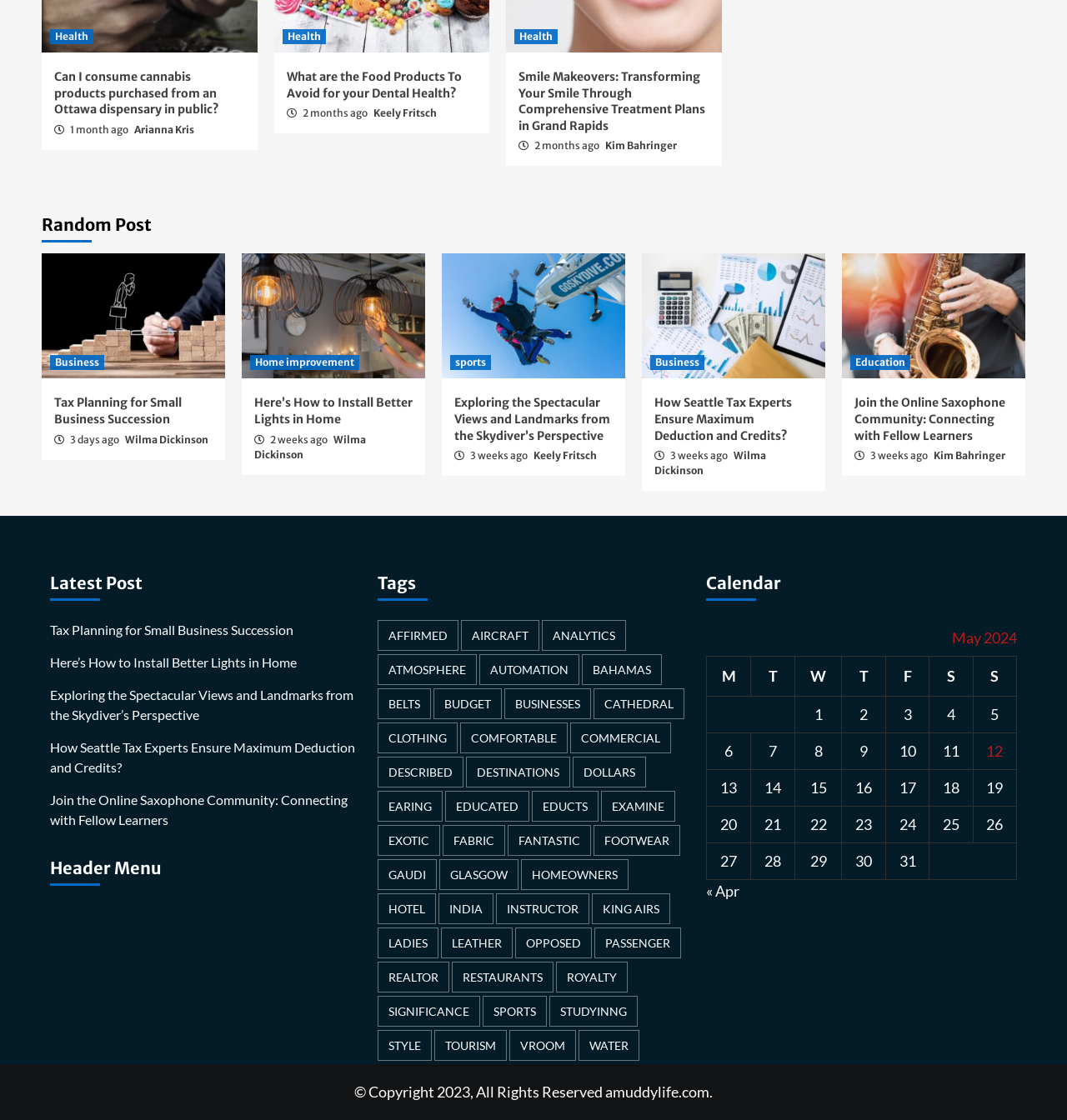Determine the bounding box coordinates for the HTML element described here: "2 weeks ago".

[0.253, 0.387, 0.309, 0.398]